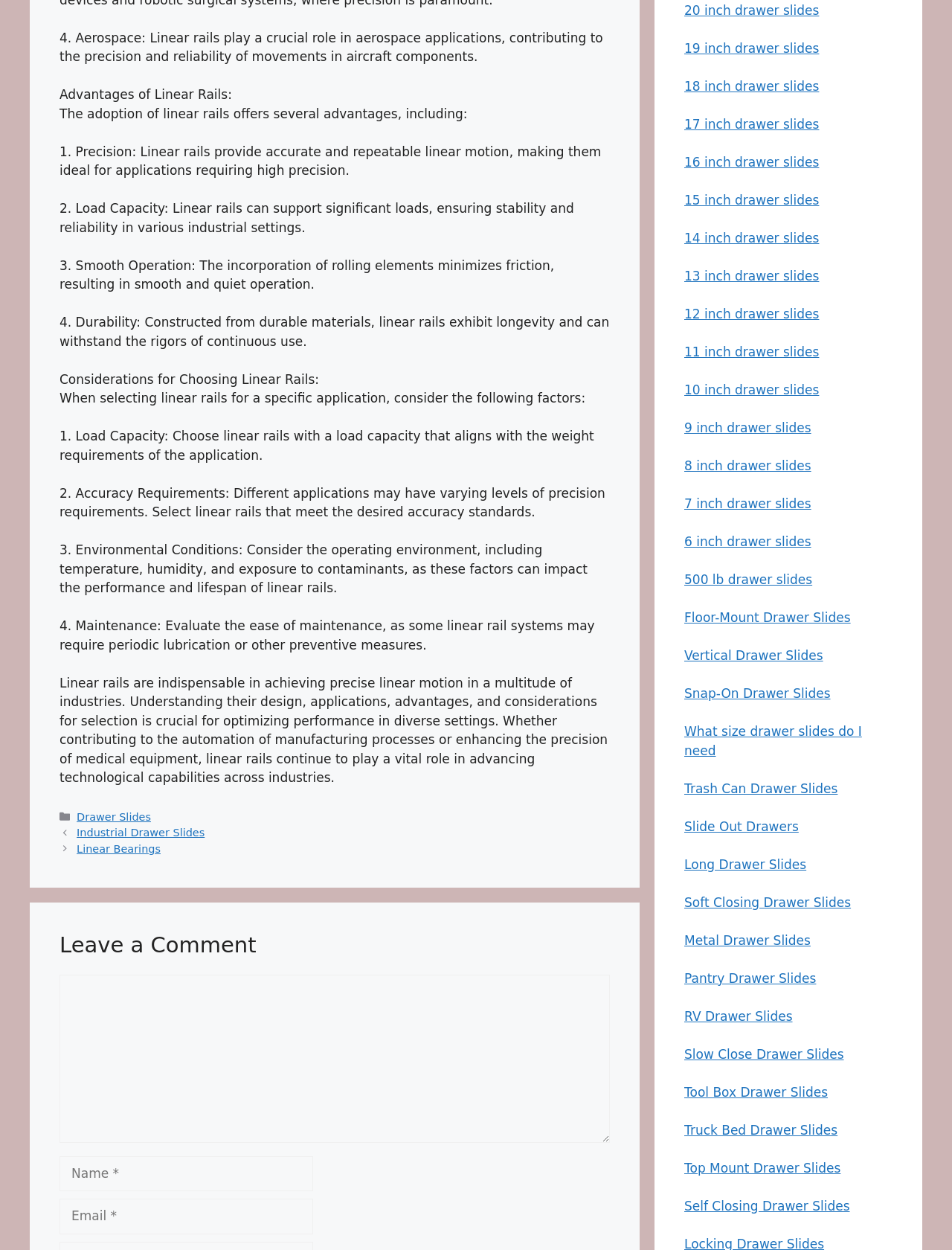What is the purpose of linear rails in aerospace applications?
Look at the screenshot and respond with a single word or phrase.

Contribute to precision and reliability of movements